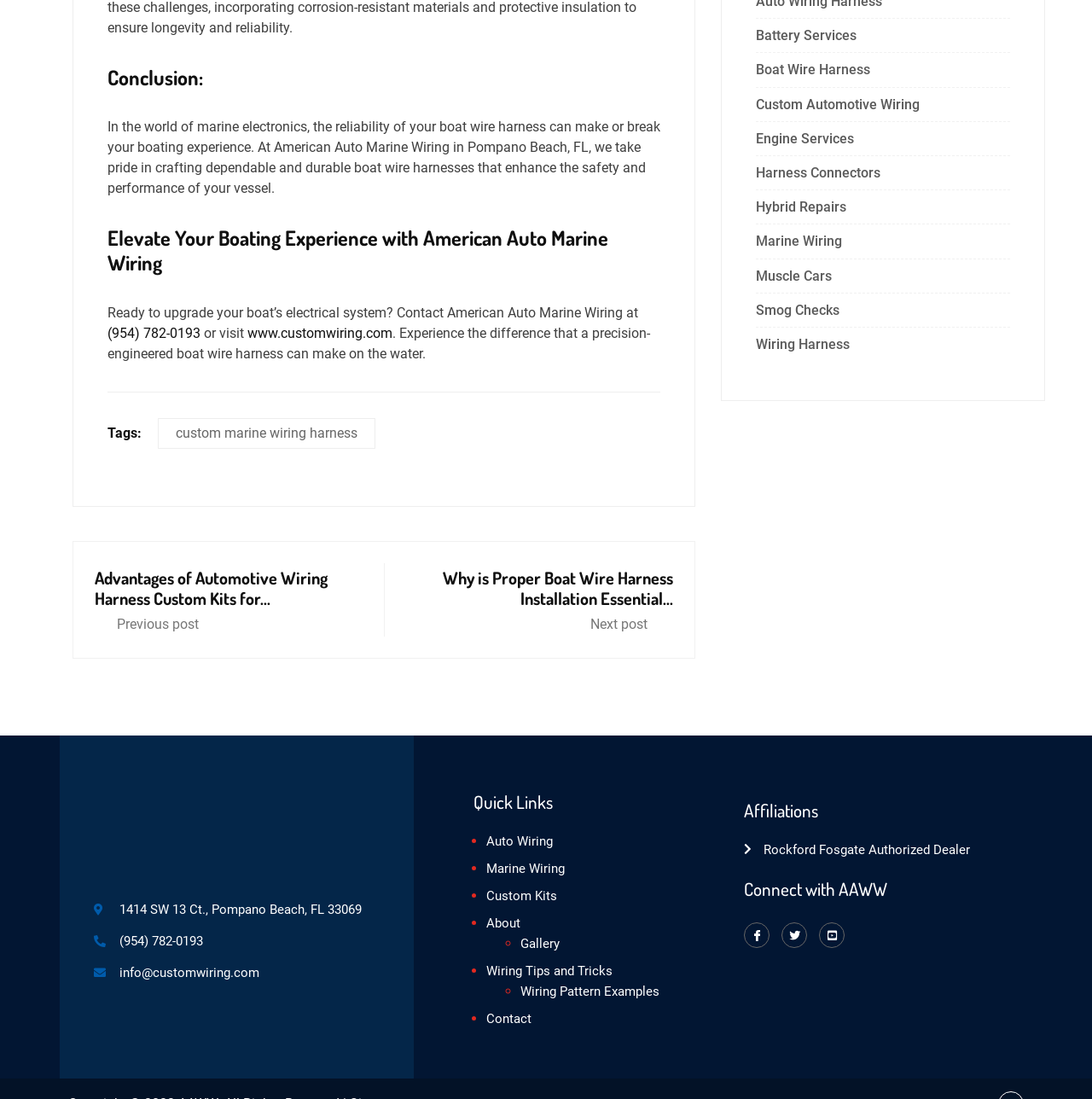Kindly provide the bounding box coordinates of the section you need to click on to fulfill the given instruction: "Contact American Auto Marine Wiring at (954) 782-0193".

[0.098, 0.296, 0.184, 0.311]